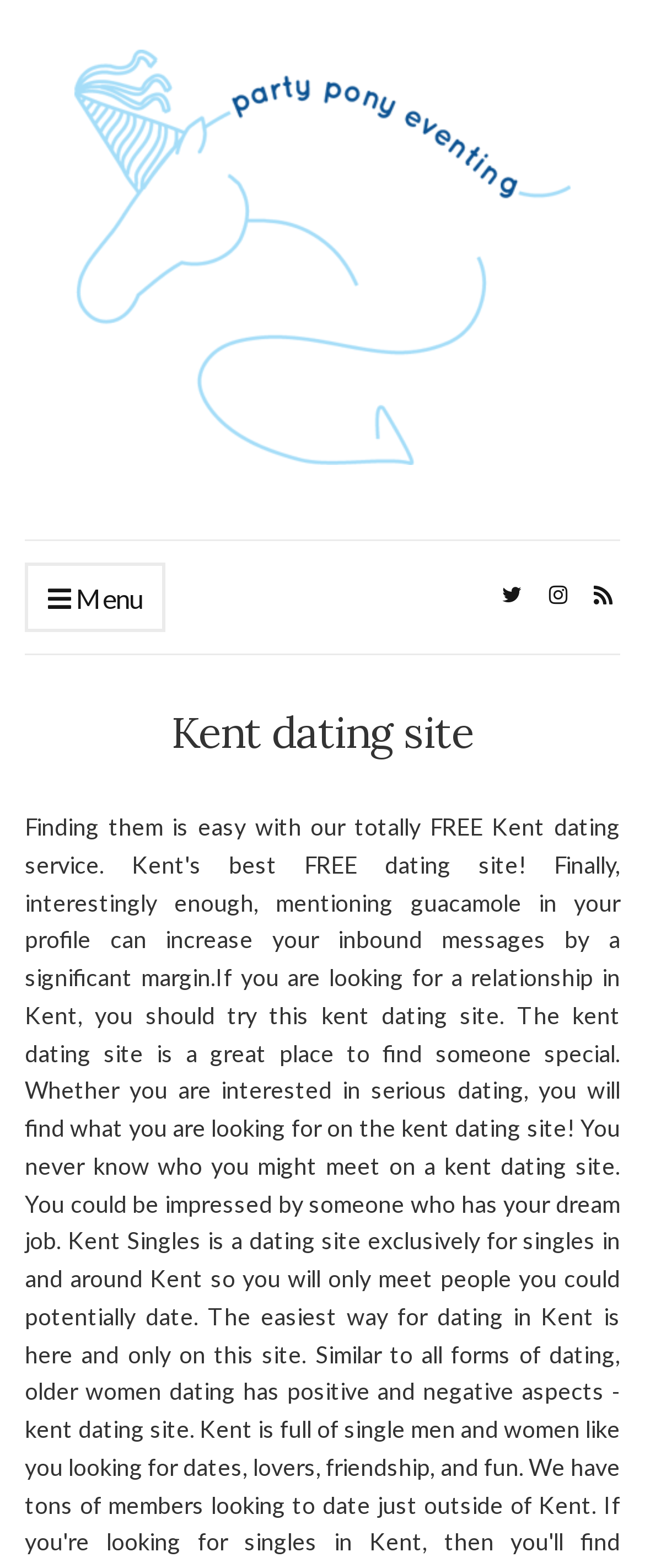Based on what you see in the screenshot, provide a thorough answer to this question: How many social media links are there?

There are three social media links located at the top right corner of the webpage, represented by the icons '', '', and '', with bounding box coordinates [0.764, 0.367, 0.823, 0.395], [0.836, 0.367, 0.895, 0.395], and [0.908, 0.367, 0.962, 0.395] respectively.